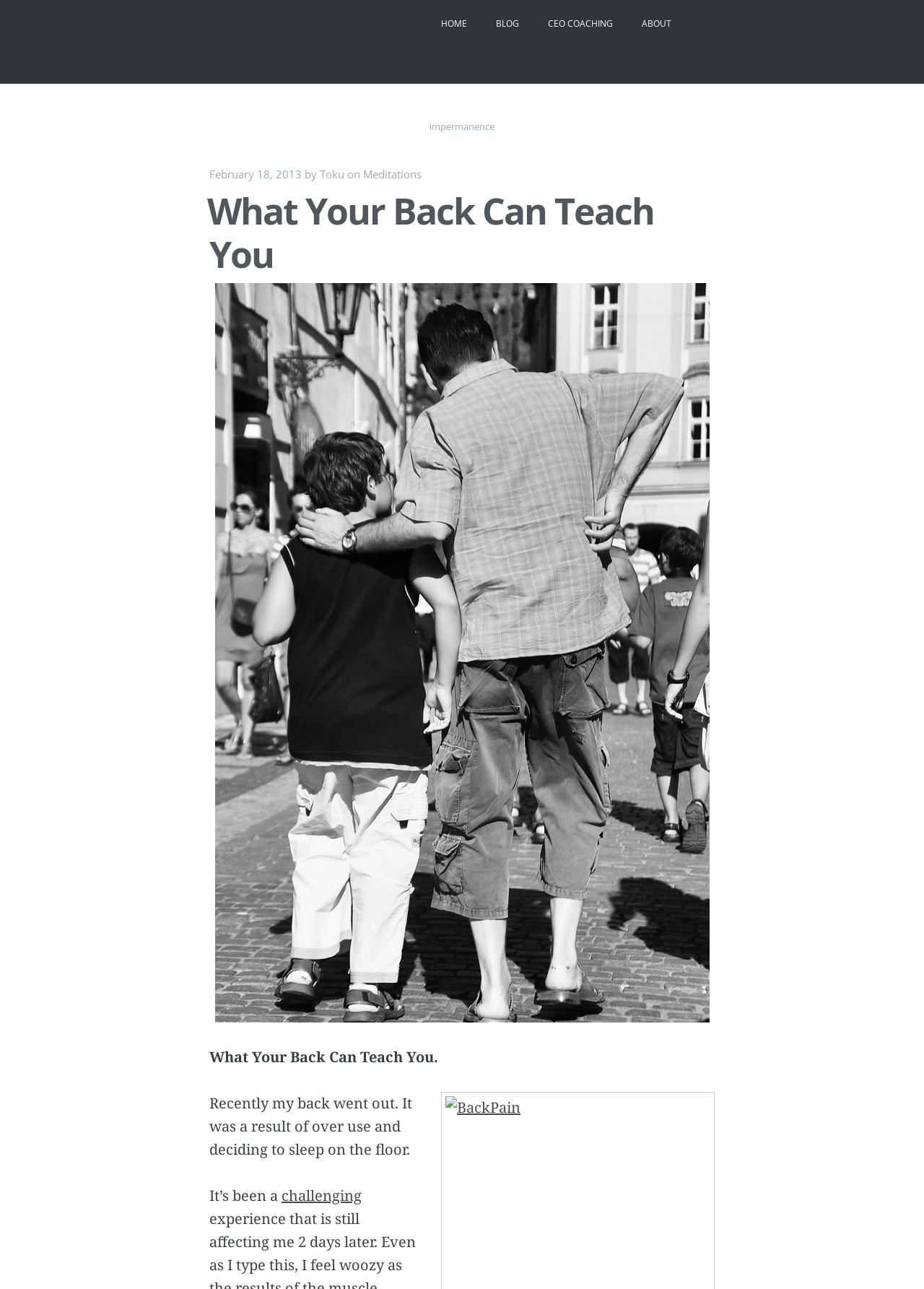Locate the bounding box coordinates of the area where you should click to accomplish the instruction: "read about the author".

[0.679, 0.003, 0.742, 0.034]